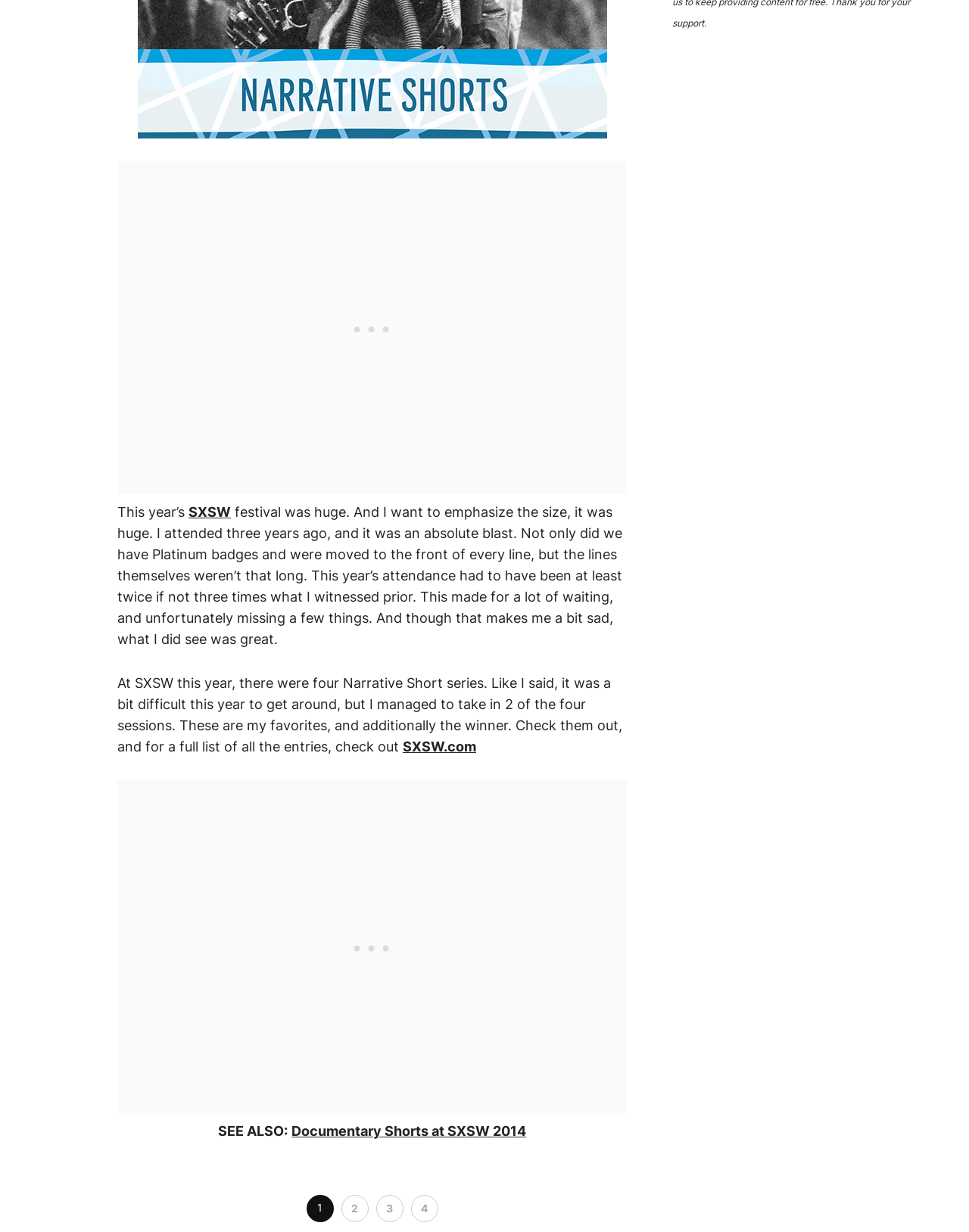What is the author's sentiment about missing some events at SXSW?
Please provide a single word or phrase as your answer based on the screenshot.

Sad